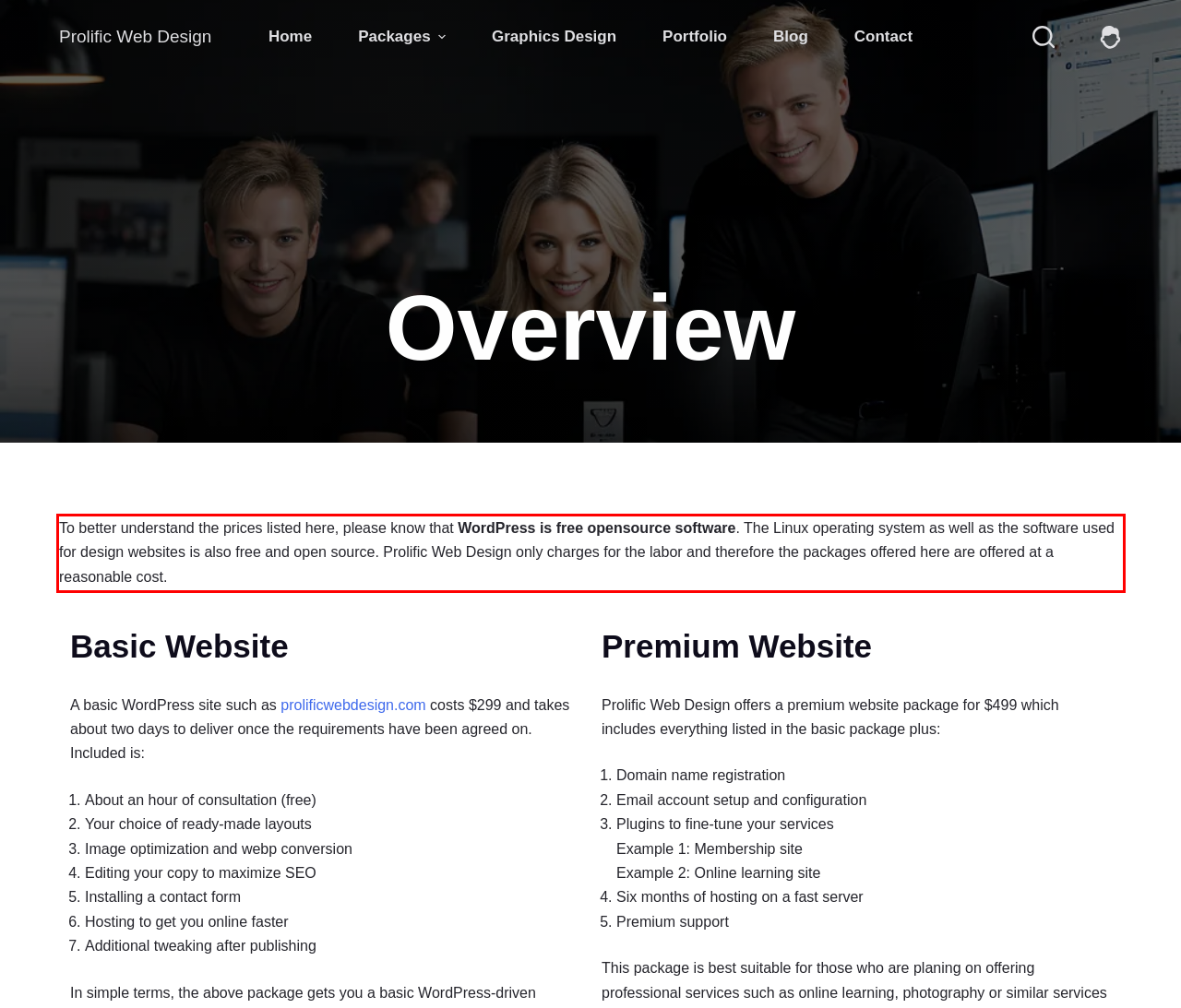Examine the screenshot of the webpage, locate the red bounding box, and generate the text contained within it.

To better understand the prices listed here, please know that WordPress is free opensource software. The Linux operating system as well as the software used for design websites is also free and open source. Prolific Web Design only charges for the labor and therefore the packages offered here are offered at a reasonable cost.